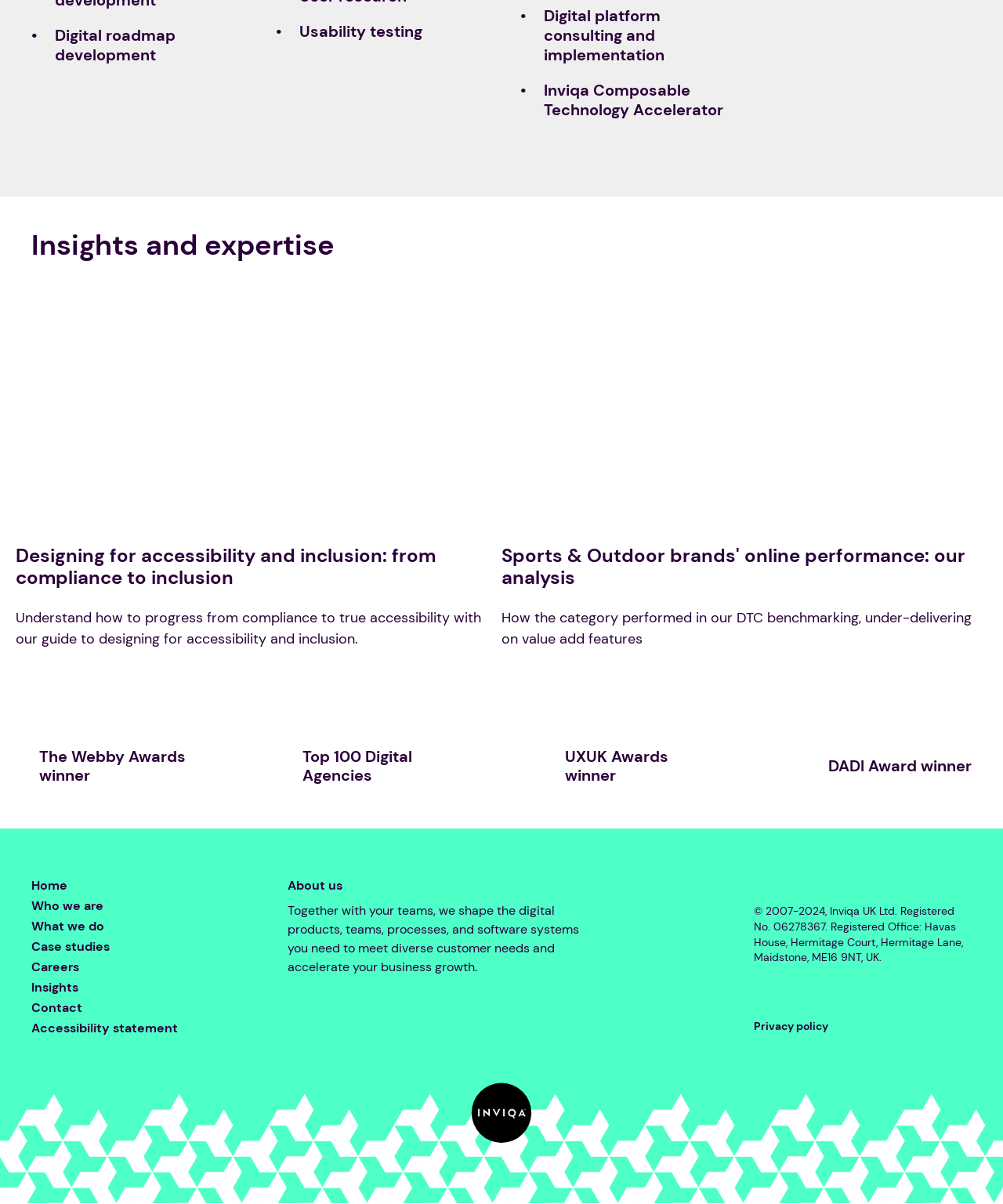Locate the bounding box coordinates of the clickable element to fulfill the following instruction: "Click on 'Digital roadmap development'". Provide the coordinates as four float numbers between 0 and 1 in the format [left, top, right, bottom].

[0.055, 0.021, 0.175, 0.054]